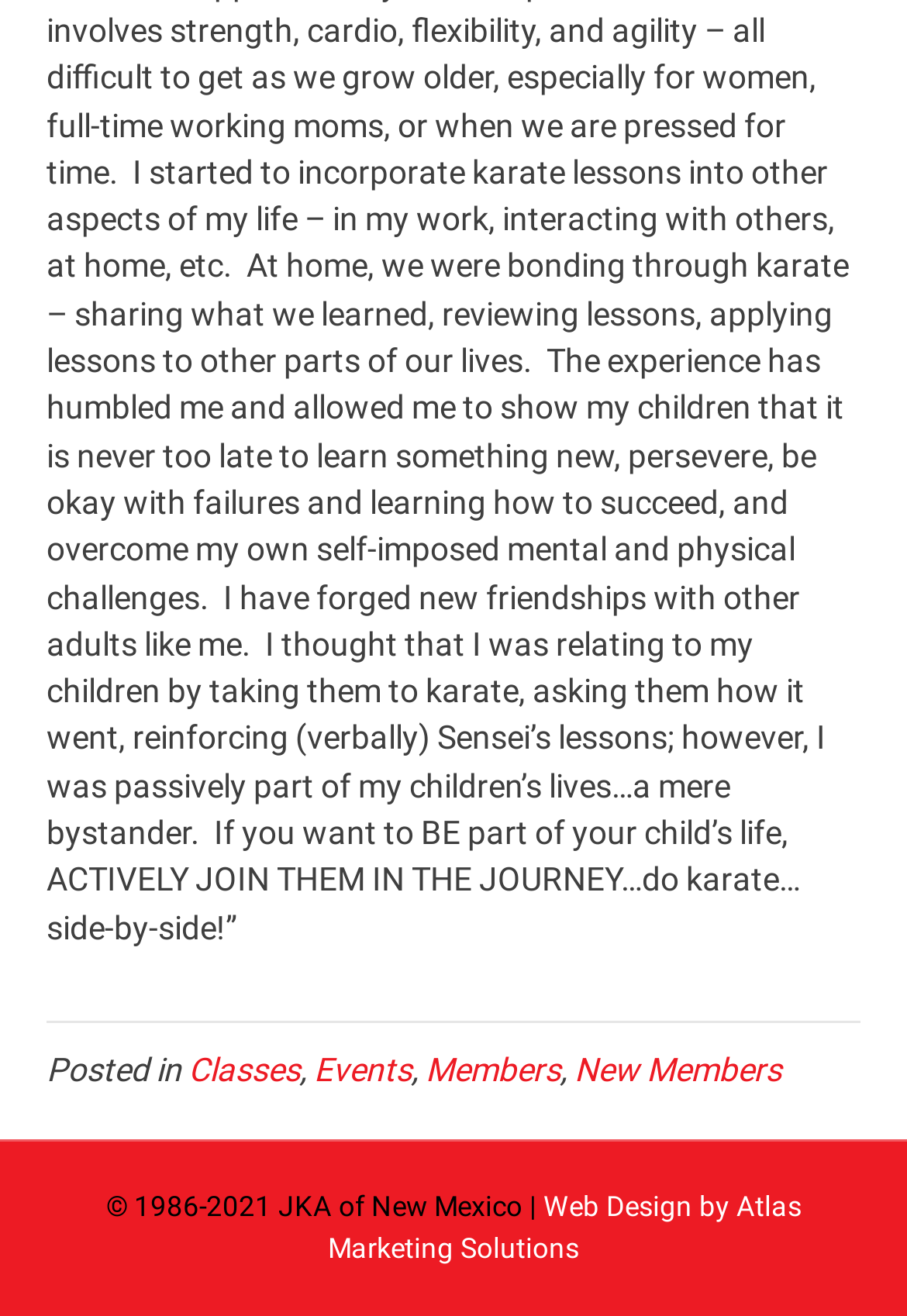Who designed the website?
Provide a one-word or short-phrase answer based on the image.

Atlas Marketing Solutions